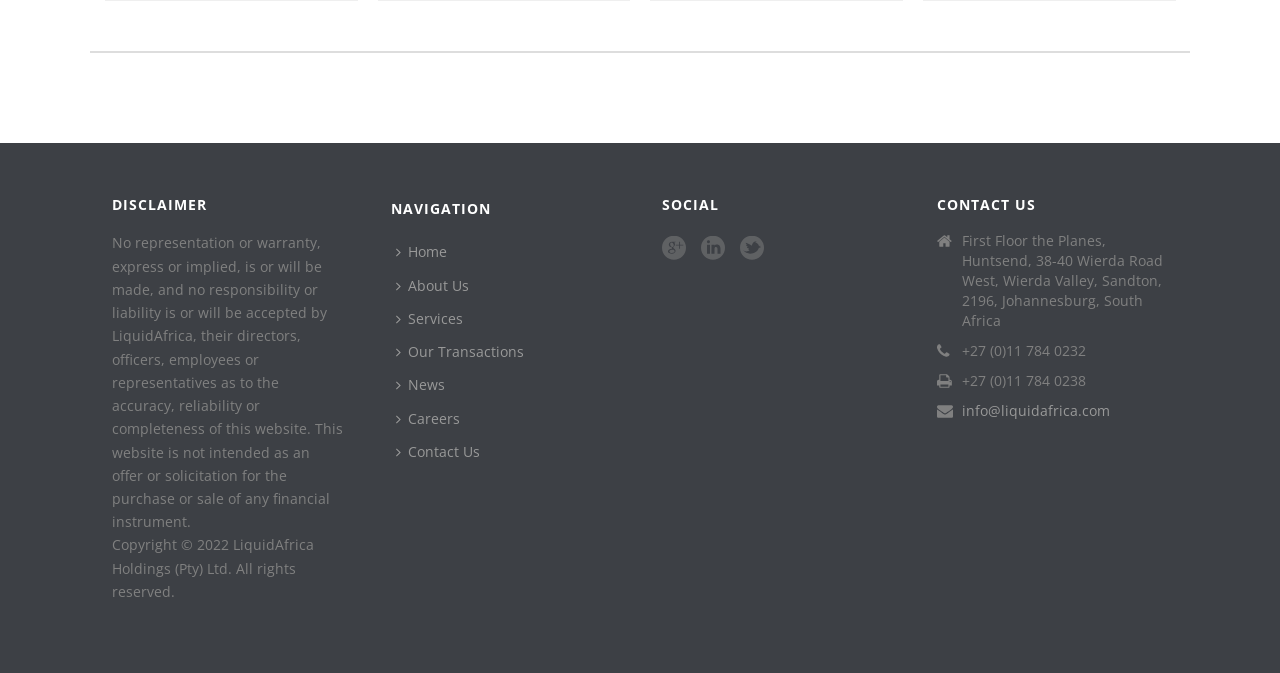Please locate the bounding box coordinates of the element that should be clicked to achieve the given instruction: "Call the office".

[0.752, 0.507, 0.848, 0.536]